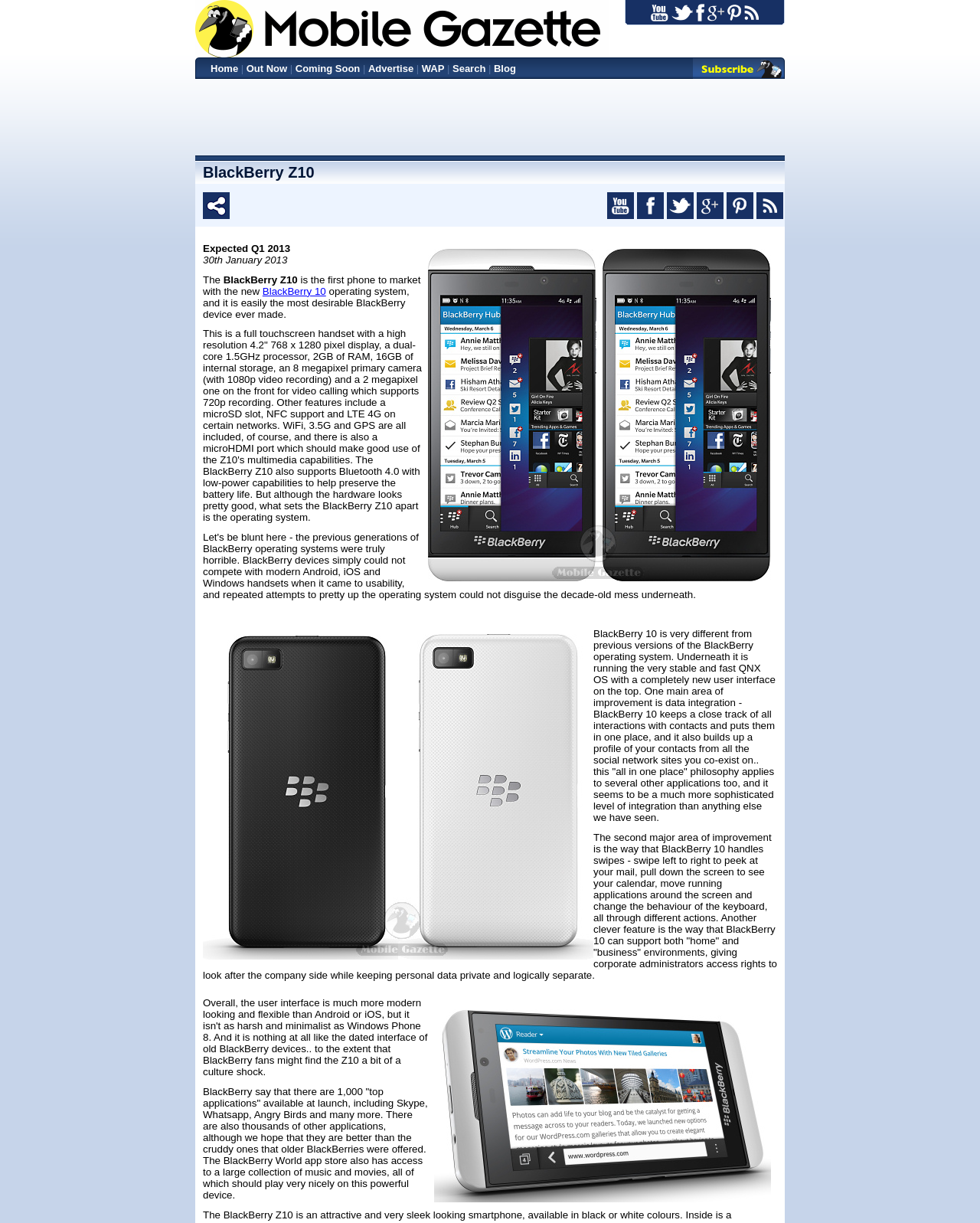Please specify the bounding box coordinates of the clickable region necessary for completing the following instruction: "Follow us on YouTube". The coordinates must consist of four float numbers between 0 and 1, i.e., [left, top, right, bottom].

[0.662, 0.01, 0.684, 0.02]